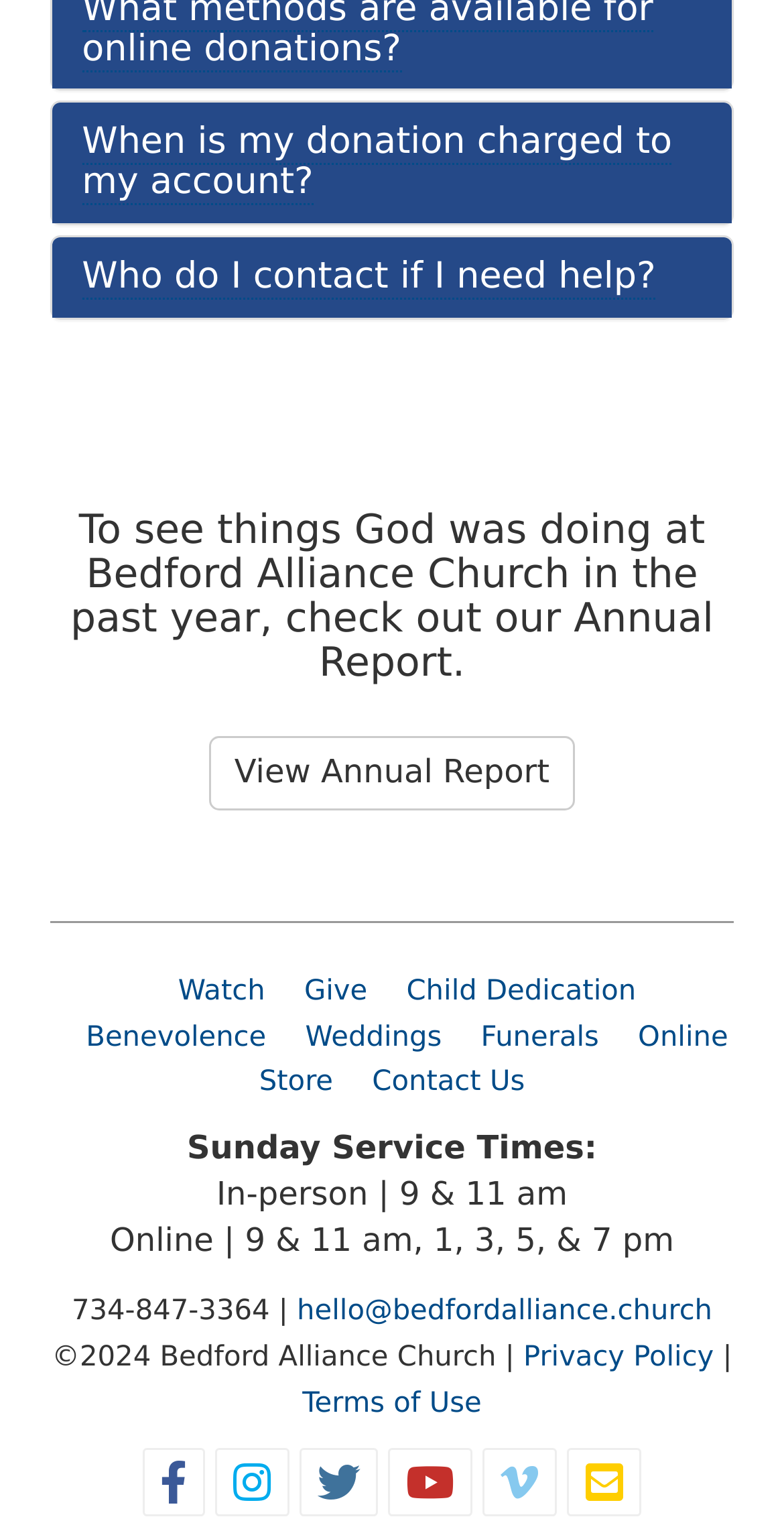Identify the bounding box for the element characterized by the following description: "November 2014".

None